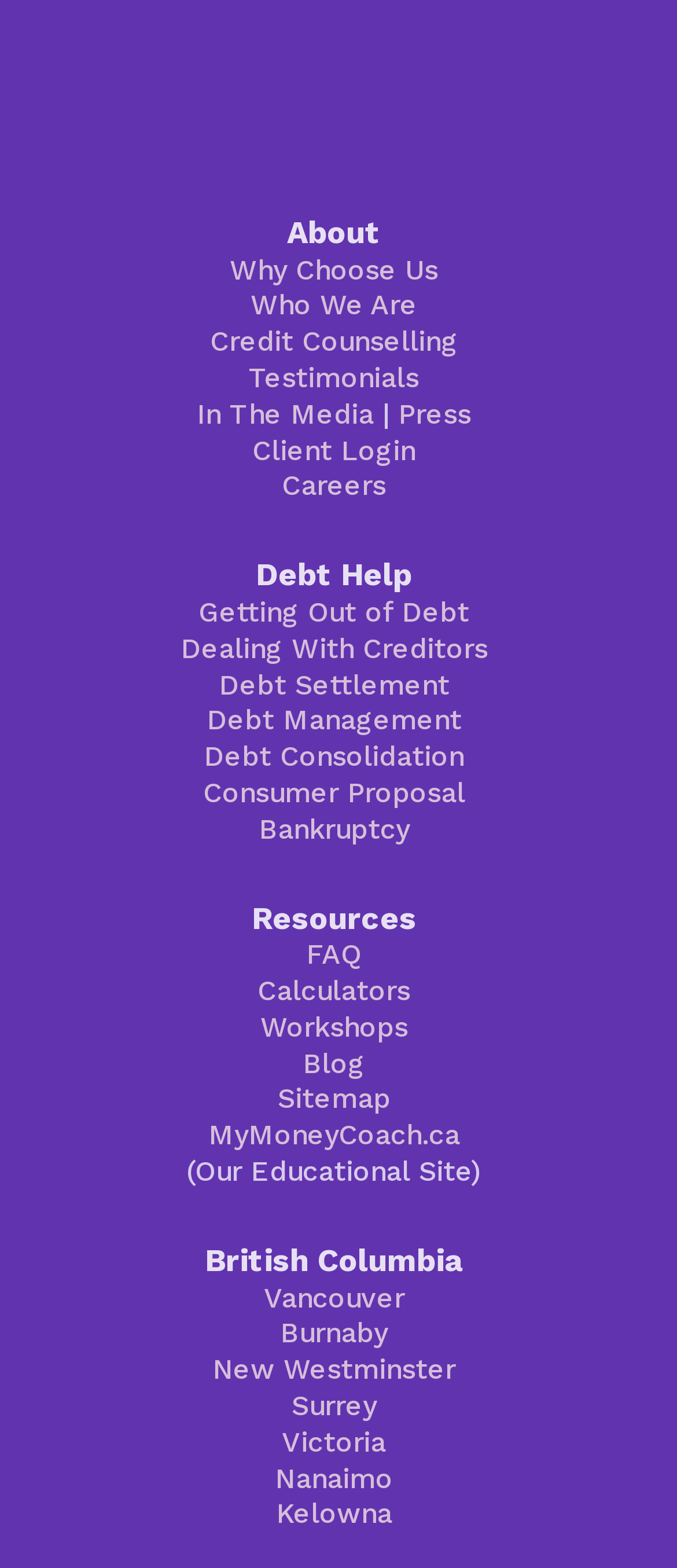Identify the bounding box coordinates of the region that needs to be clicked to carry out this instruction: "Click on 'Why Choose Us'". Provide these coordinates as four float numbers ranging from 0 to 1, i.e., [left, top, right, bottom].

[0.34, 0.161, 0.647, 0.182]